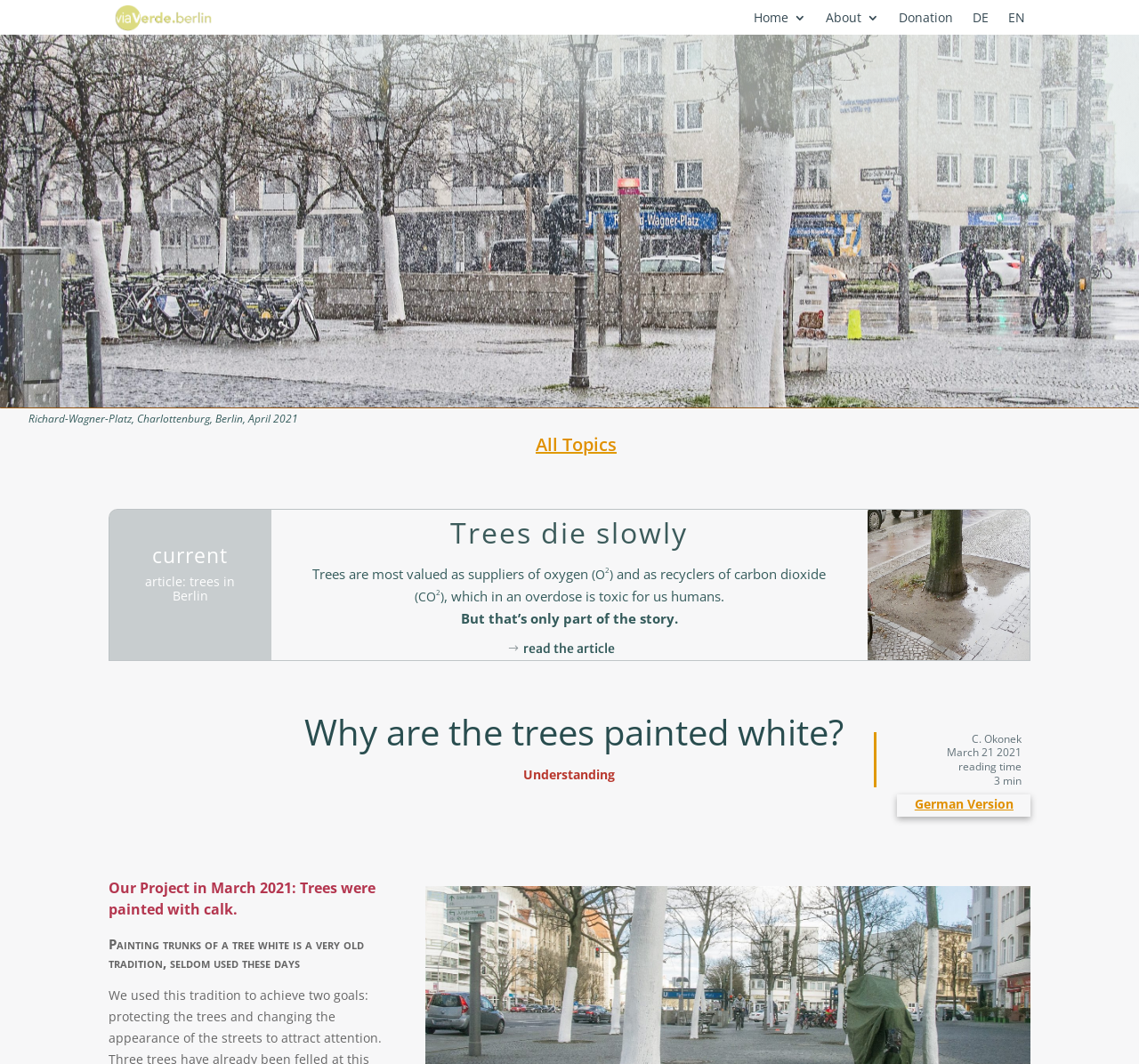Provide an in-depth description of the elements and layout of the webpage.

This webpage is about a project called "Trees painted white" by ViaVerde.berlin/en. At the top, there are seven links: "Home 3", "About 3", "Donation", "DE", "EN", and two others with no text. Below these links, there is a static text "Richard-Wagner-Platz, Charlottenburg, Berlin, April 2021" on the left side, and a link "All Topics" on the right side.

The main content of the webpage is an article about trees in Berlin. The article has several headings, including "current", "Trees die slowly", and "Why are the trees painted white?". The article discusses the importance of trees, stating that they are valued as suppliers of oxygen and recyclers of carbon dioxide. It also mentions that an overdose of carbon dioxide is toxic to humans.

The article continues to explain that painting tree trunks white is an old tradition that is seldom used today. The project used this tradition to achieve two goals: protecting the trees and changing the appearance of the streets to attract attention.

There are several static texts and links throughout the article, including a link to read the full article and a link to the German version of the article. There is also an image on the right side of the webpage, which is not described.

At the bottom of the webpage, there is a blockquote with a quote from C. Okonek, dated March 21, 2021, and a note that the reading time is 3 minutes.